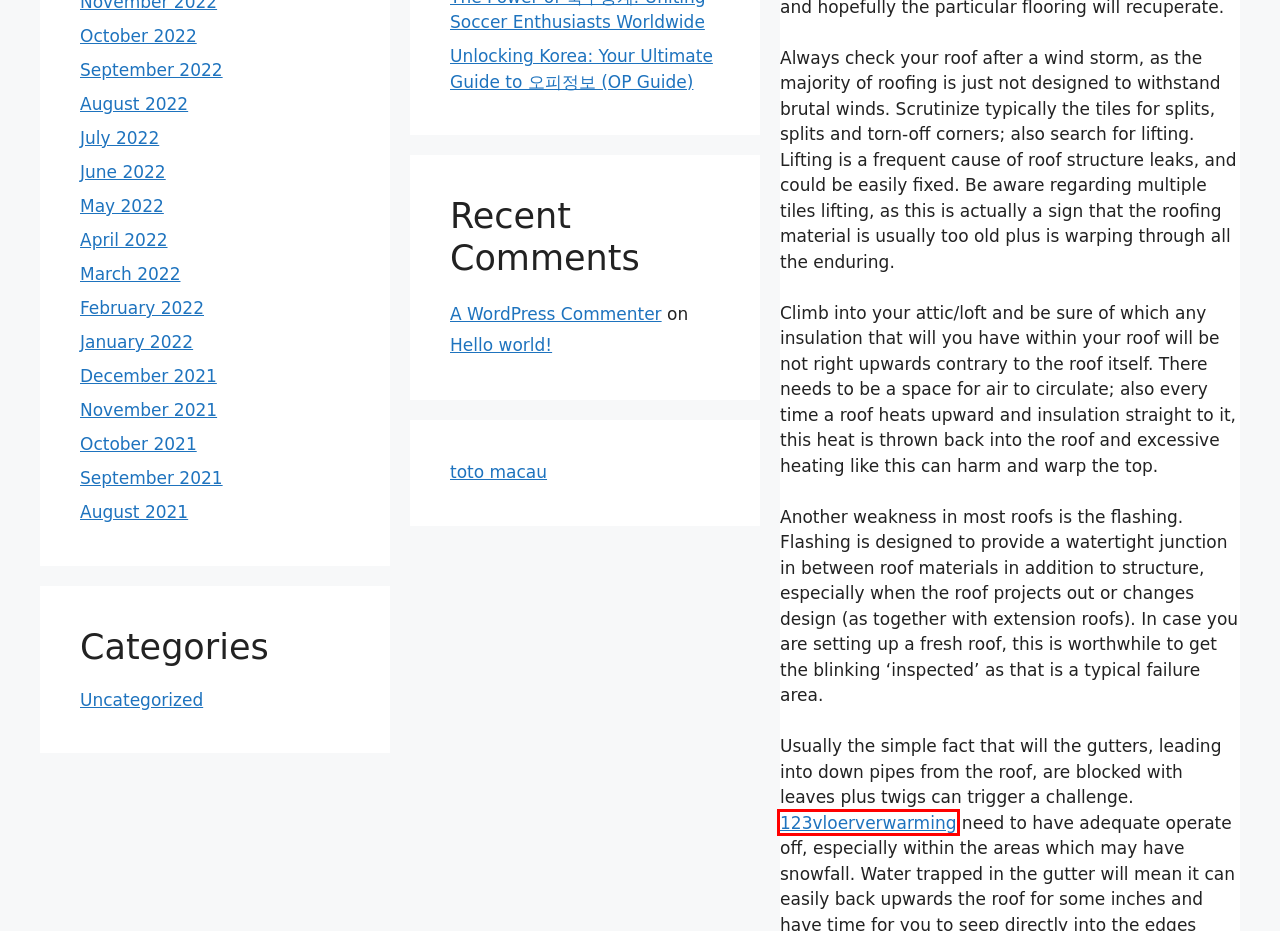Look at the screenshot of a webpage where a red rectangle bounding box is present. Choose the webpage description that best describes the new webpage after clicking the element inside the red bounding box. Here are the candidates:
A. September 2021 – My Blog
B. May 2022 – My Blog
C. October 2021 – My Blog
D. Vloerverwarming: prijzen, tips en advies
E. Unlocking Korea: Your Ultimate Guide to 오피정보 (OP Guide) – My Blog
F. Data Macau : Pengeluaran Macau, Keluaran Macau, Result Togel Toto Macau
G. March 2022 – My Blog
H. August 2022 – My Blog

D